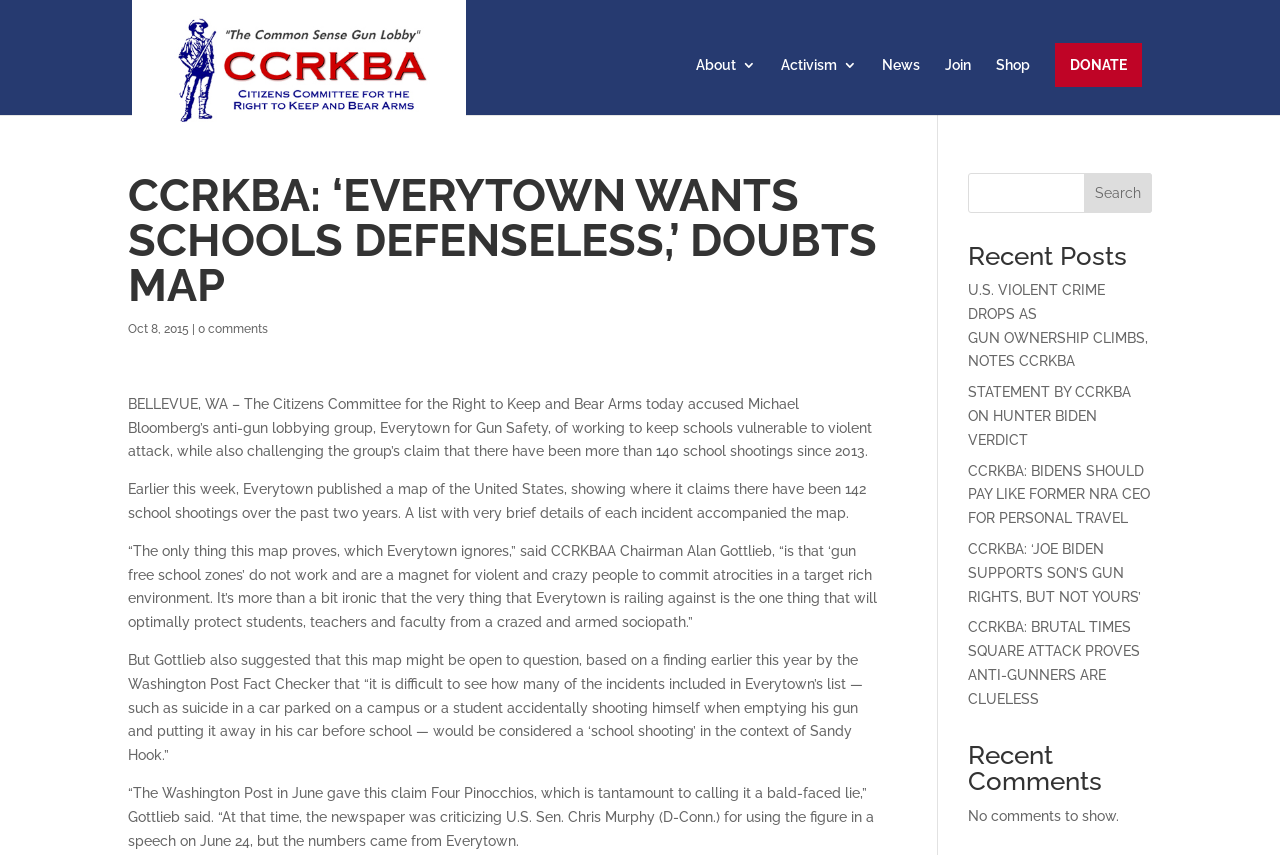Pinpoint the bounding box coordinates of the clickable element to carry out the following instruction: "Click the 'About' link."

[0.544, 0.068, 0.591, 0.135]